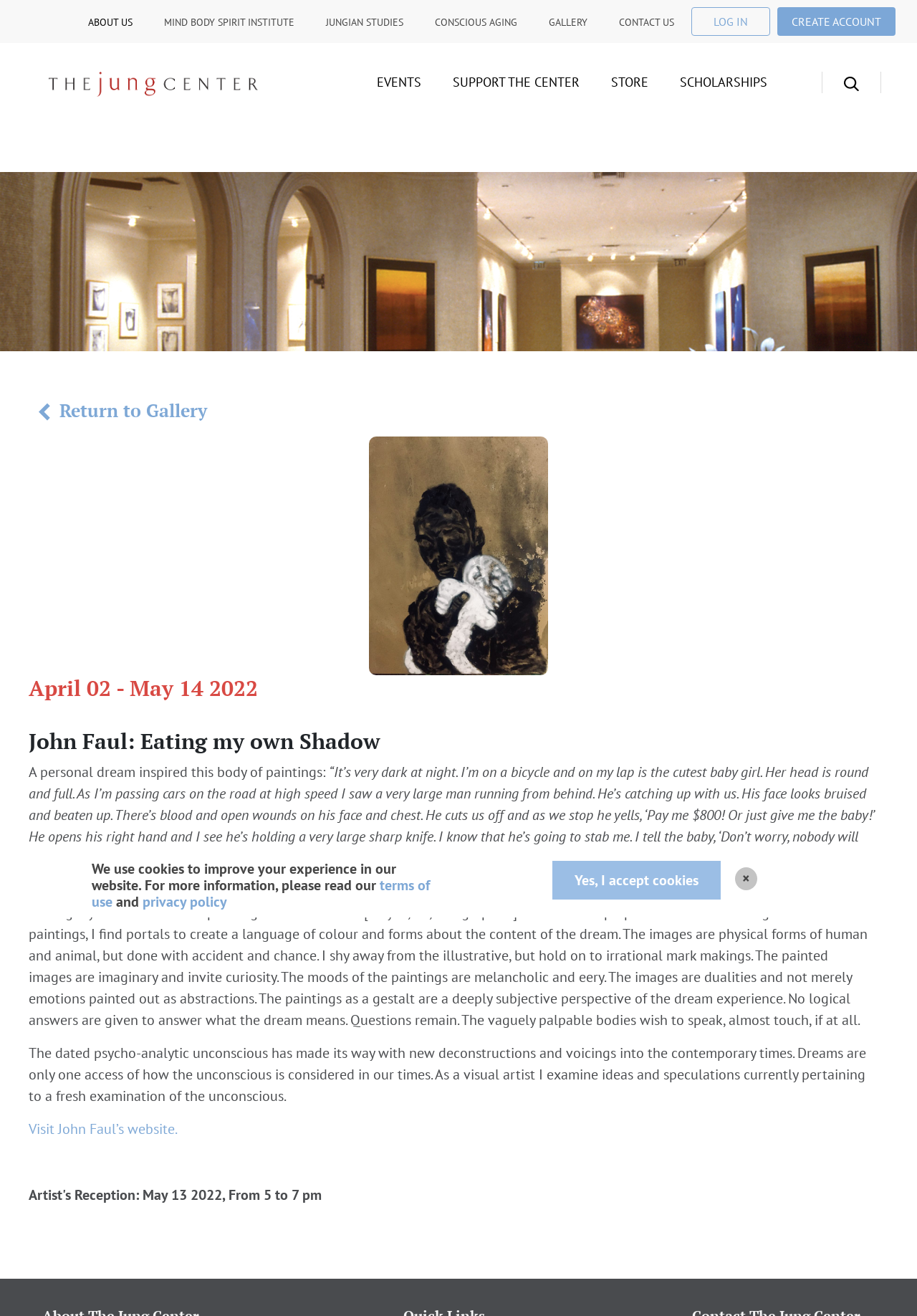Use a single word or phrase to answer the question: 
What is the format of the artworks?

Canvasses